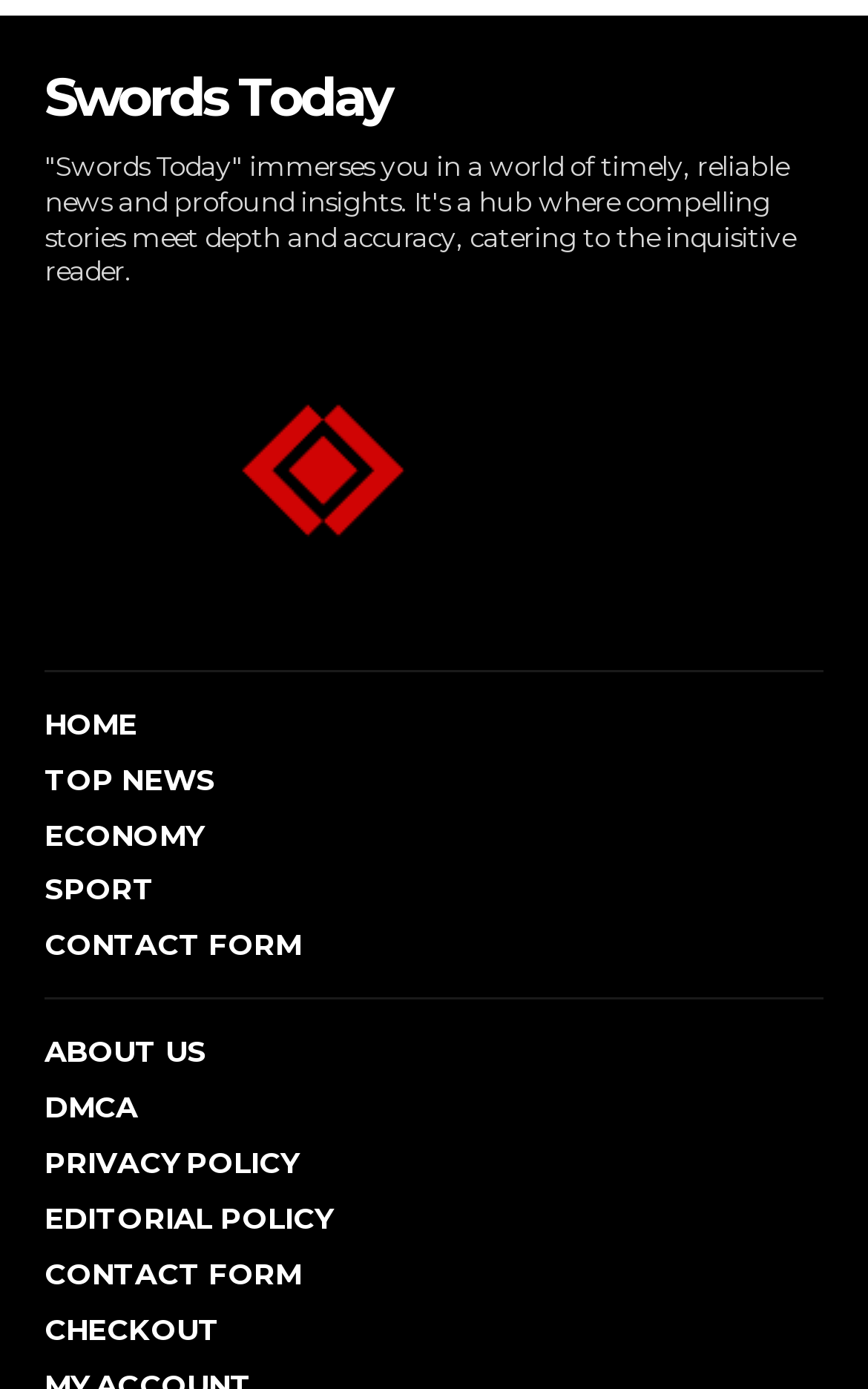Identify the bounding box of the HTML element described as: "Privacy Policy".

[0.051, 0.824, 0.949, 0.851]